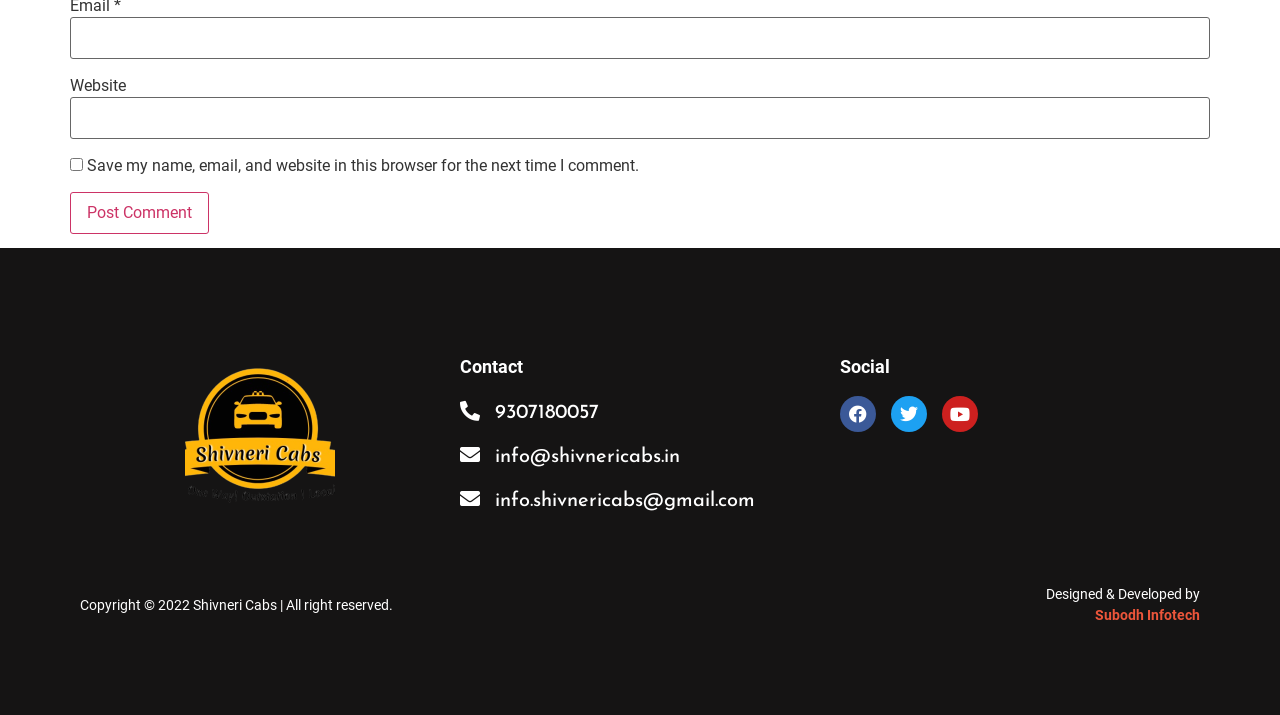Using the description: "parent_node: Website name="url"", identify the bounding box of the corresponding UI element in the screenshot.

[0.055, 0.136, 0.945, 0.195]